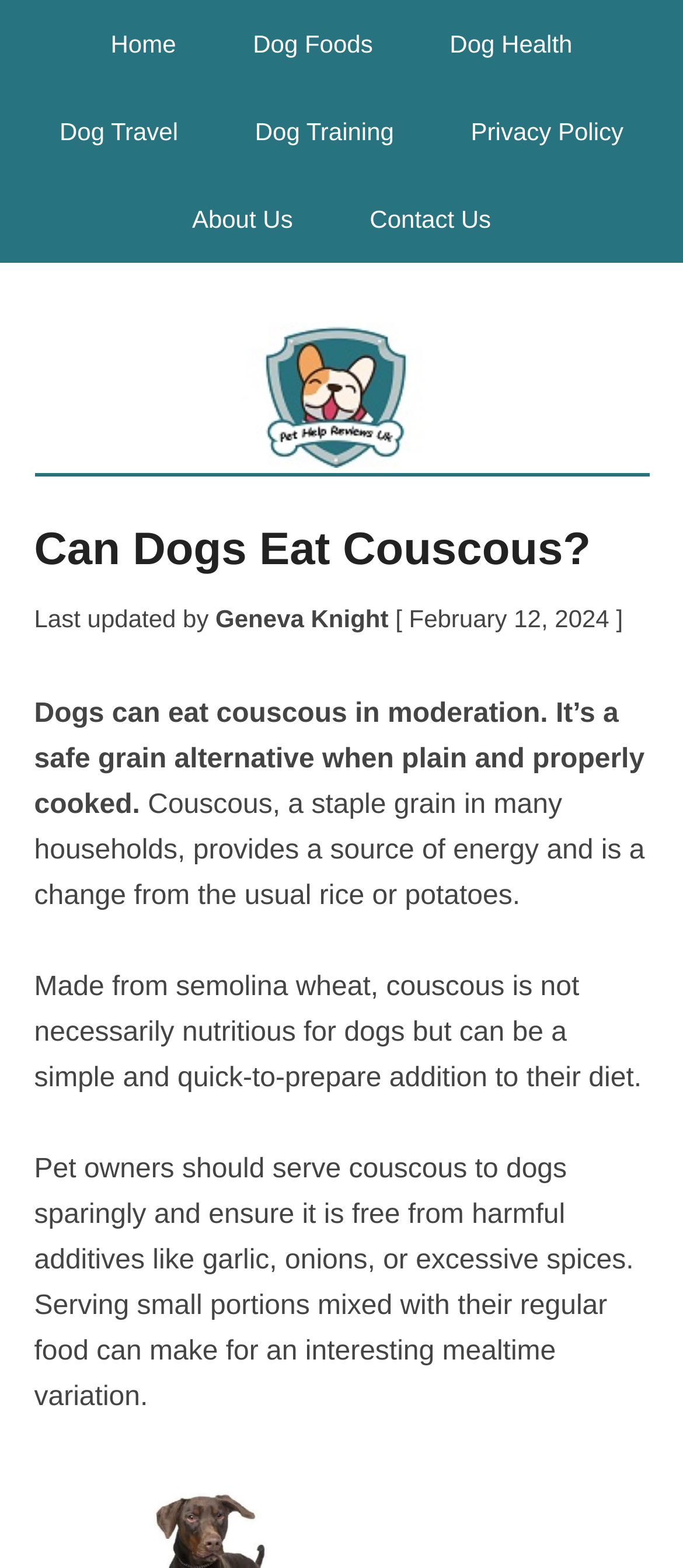Locate the bounding box of the UI element with the following description: "Pet Help Reviews UK".

[0.05, 0.201, 0.95, 0.302]